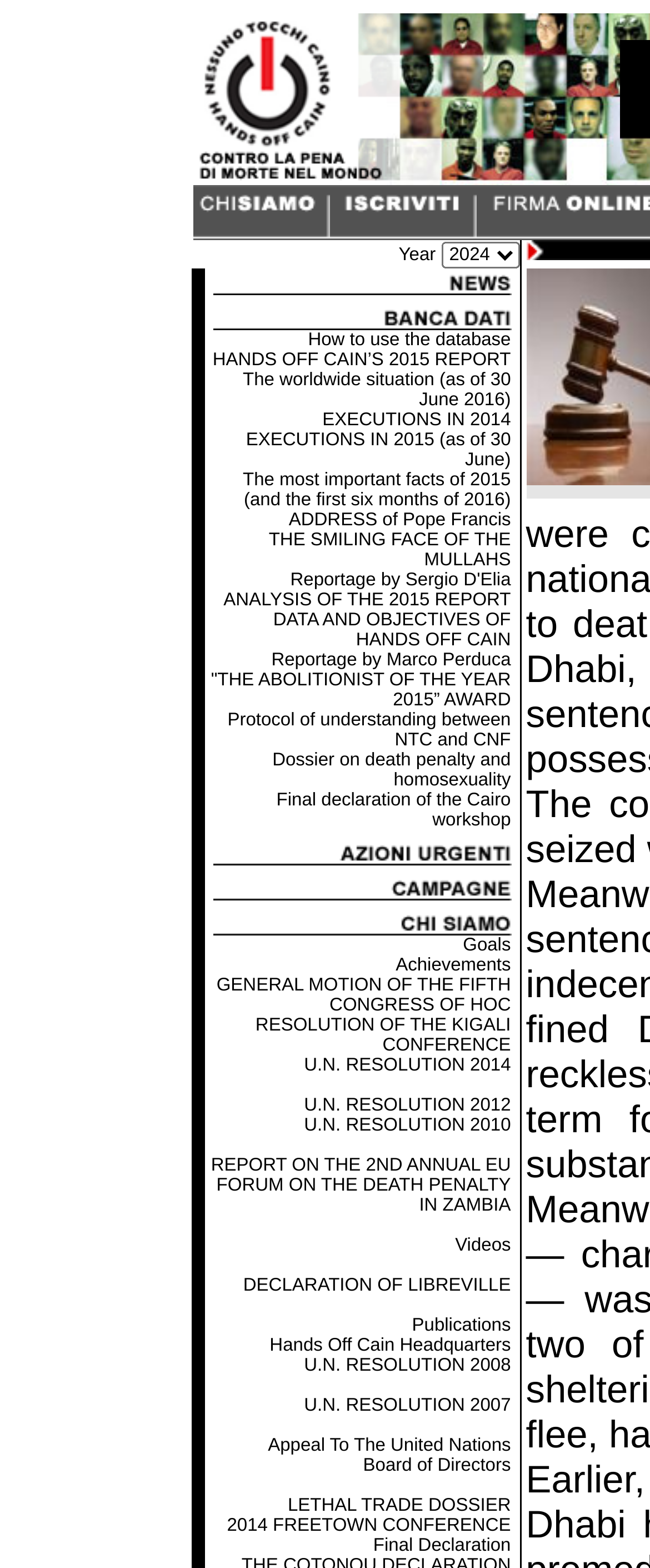Predict the bounding box coordinates of the UI element that matches this description: "ADDRESS of Pope Francis". The coordinates should be in the format [left, top, right, bottom] with each value between 0 and 1.

[0.444, 0.325, 0.786, 0.338]